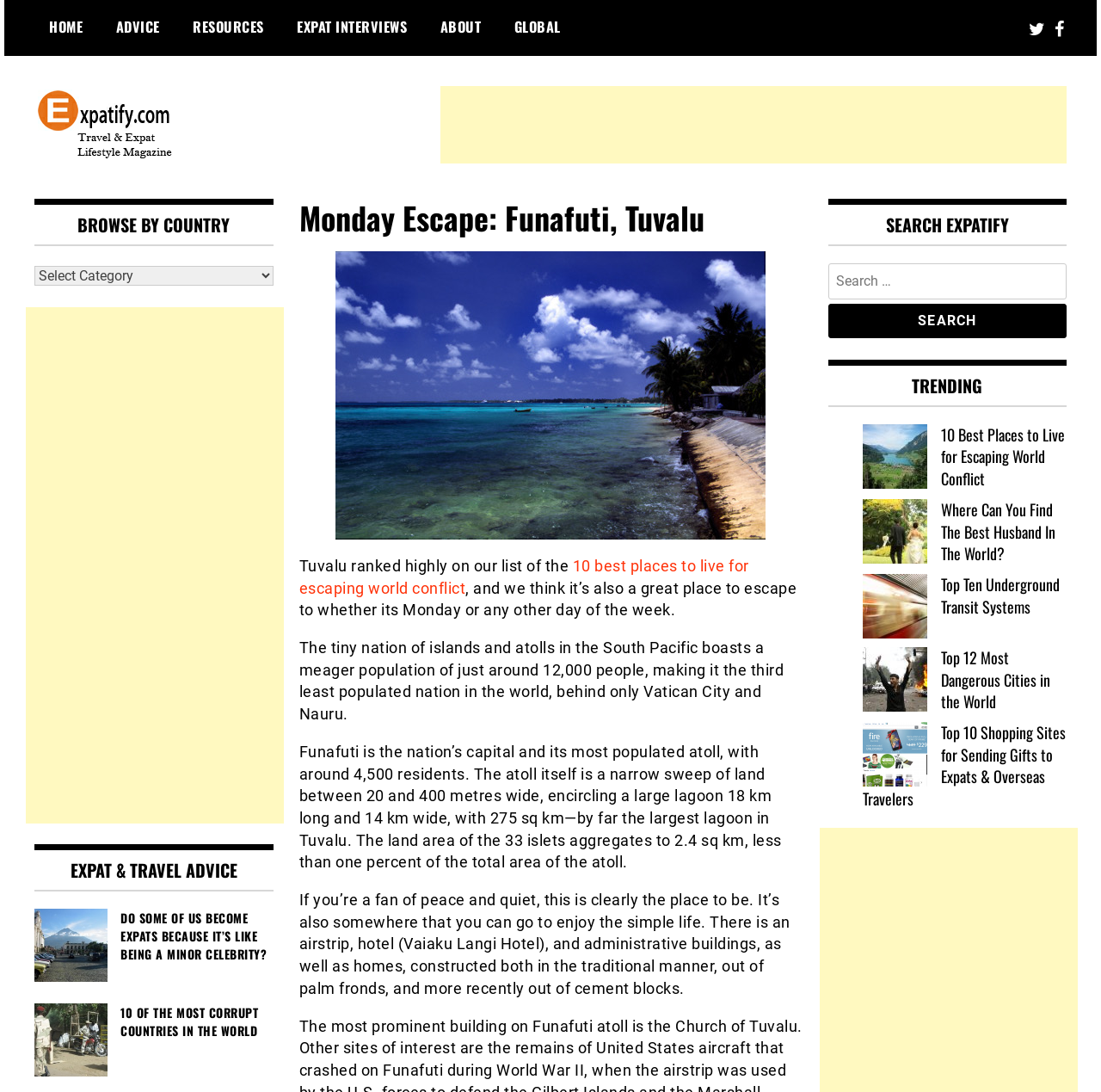Provide the bounding box for the UI element matching this description: "aria-label="email" name="email" placeholder="Email Address"".

None